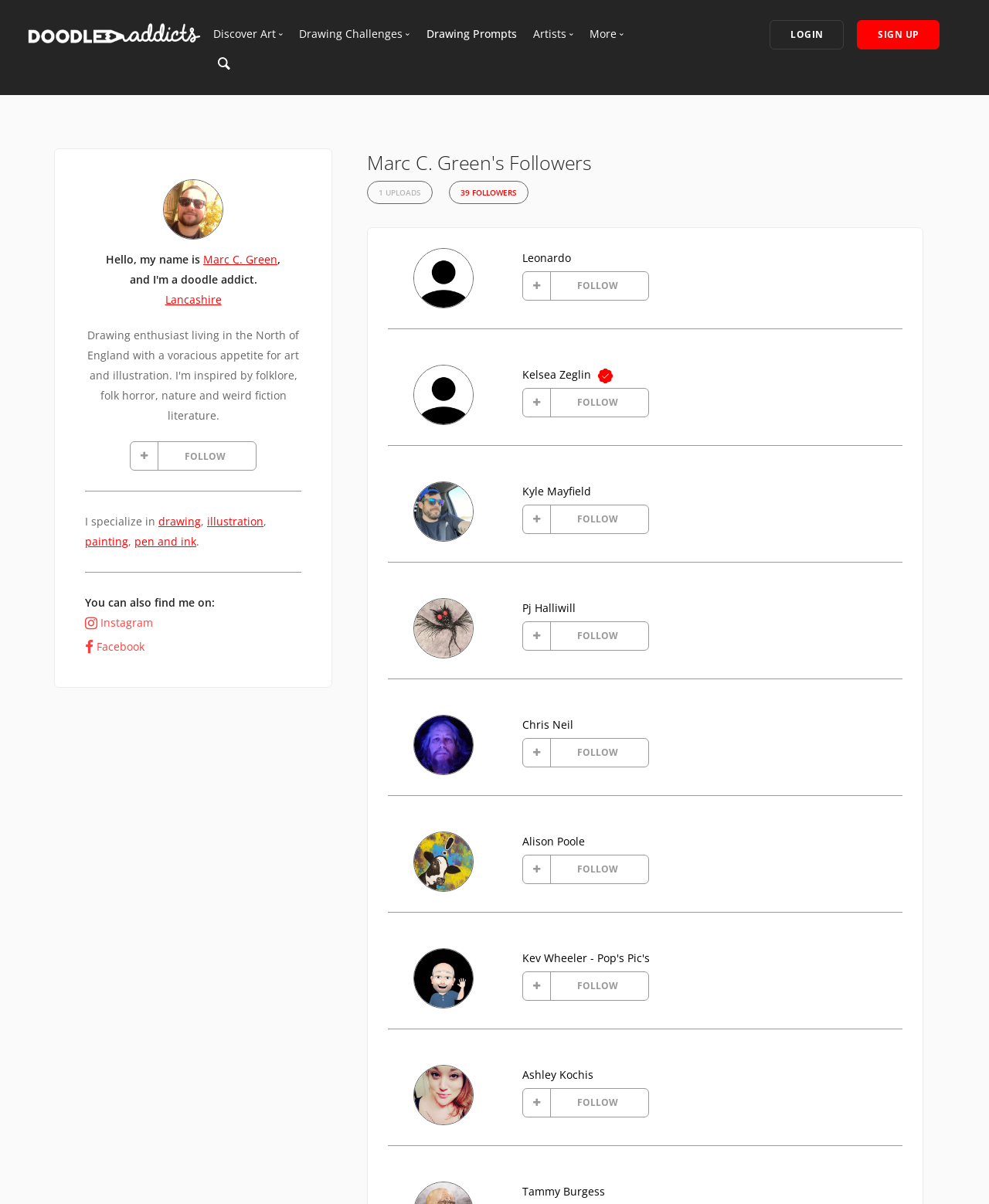Find the bounding box coordinates for the element that must be clicked to complete the instruction: "Login to the website". The coordinates should be four float numbers between 0 and 1, indicated as [left, top, right, bottom].

[0.778, 0.017, 0.853, 0.041]